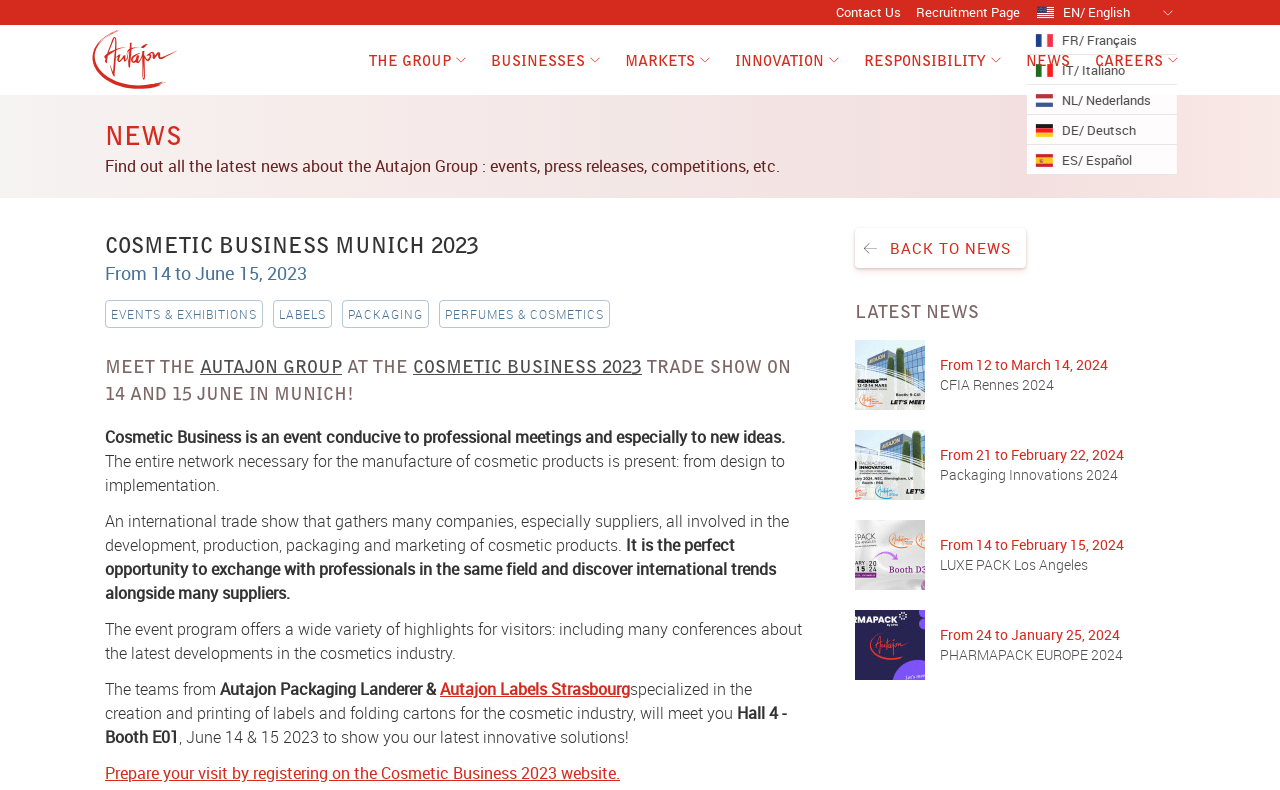Could you indicate the bounding box coordinates of the region to click in order to complete this instruction: "Click the 'HOME' link".

None